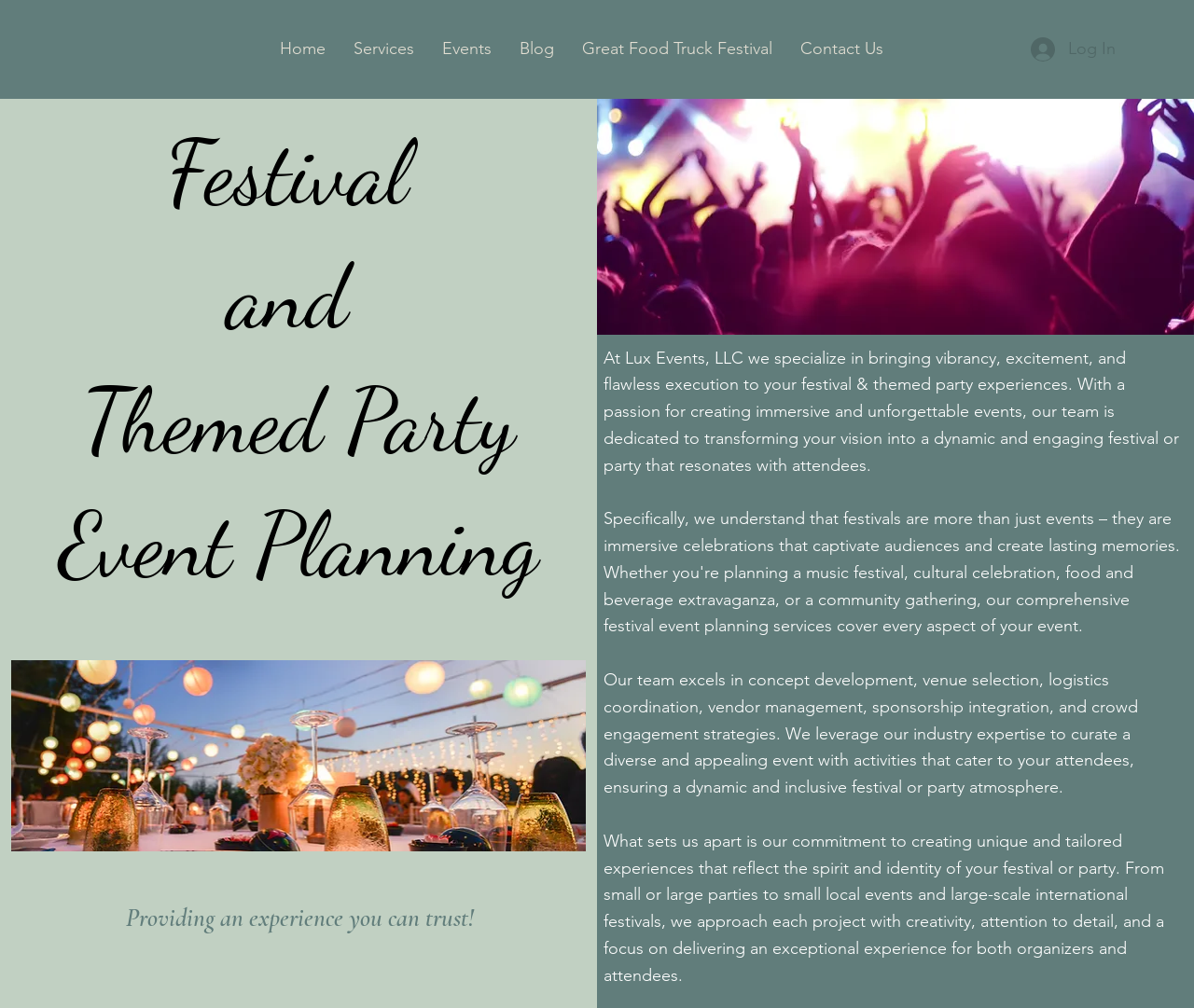Respond with a single word or phrase:
What is the focus of Lux Events LLC's team?

Creating immersive events